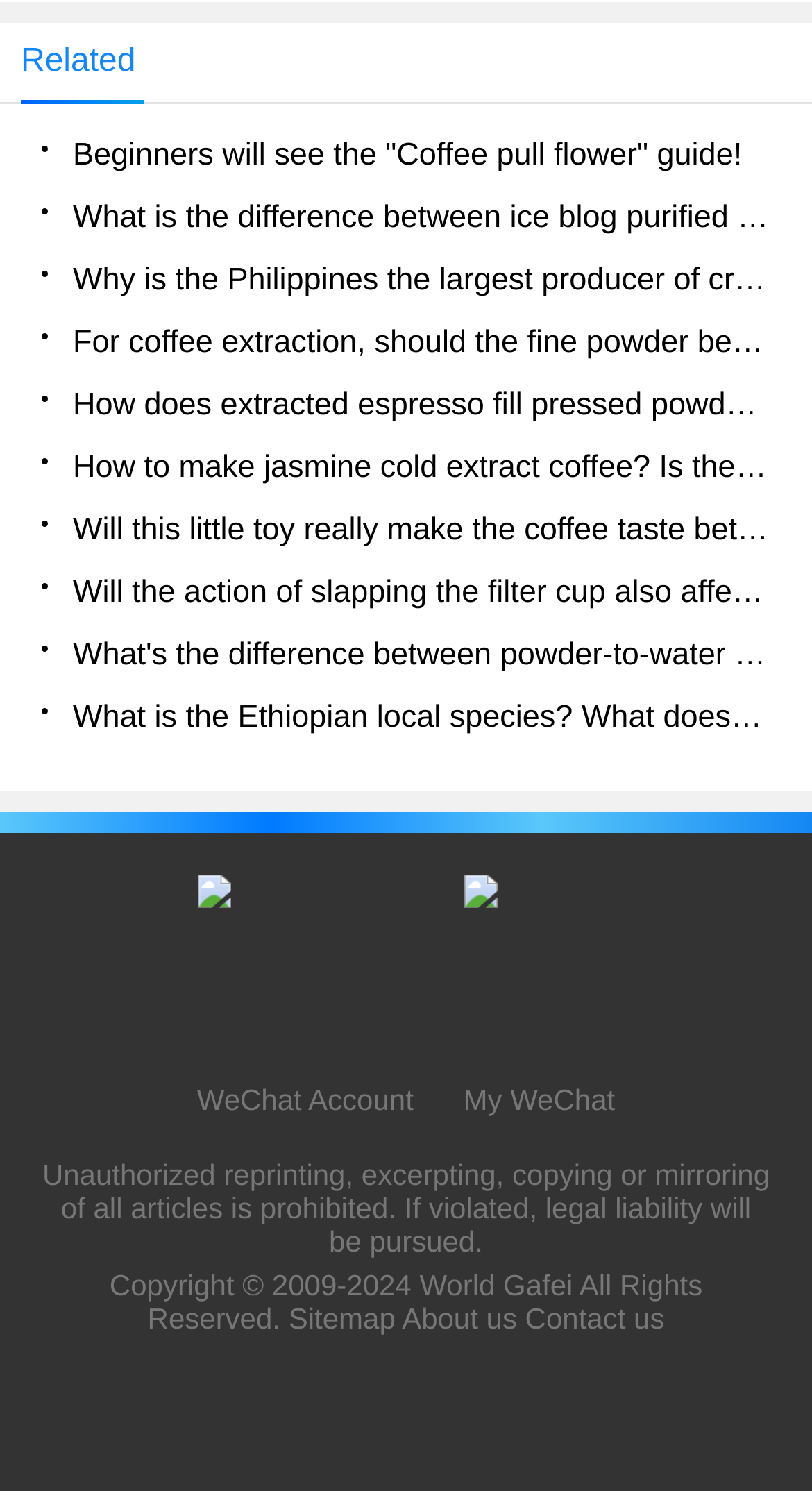Determine the bounding box coordinates for the clickable element required to fulfill the instruction: "Click on the 'About us' link". Provide the coordinates as four float numbers between 0 and 1, i.e., [left, top, right, bottom].

[0.495, 0.872, 0.637, 0.895]